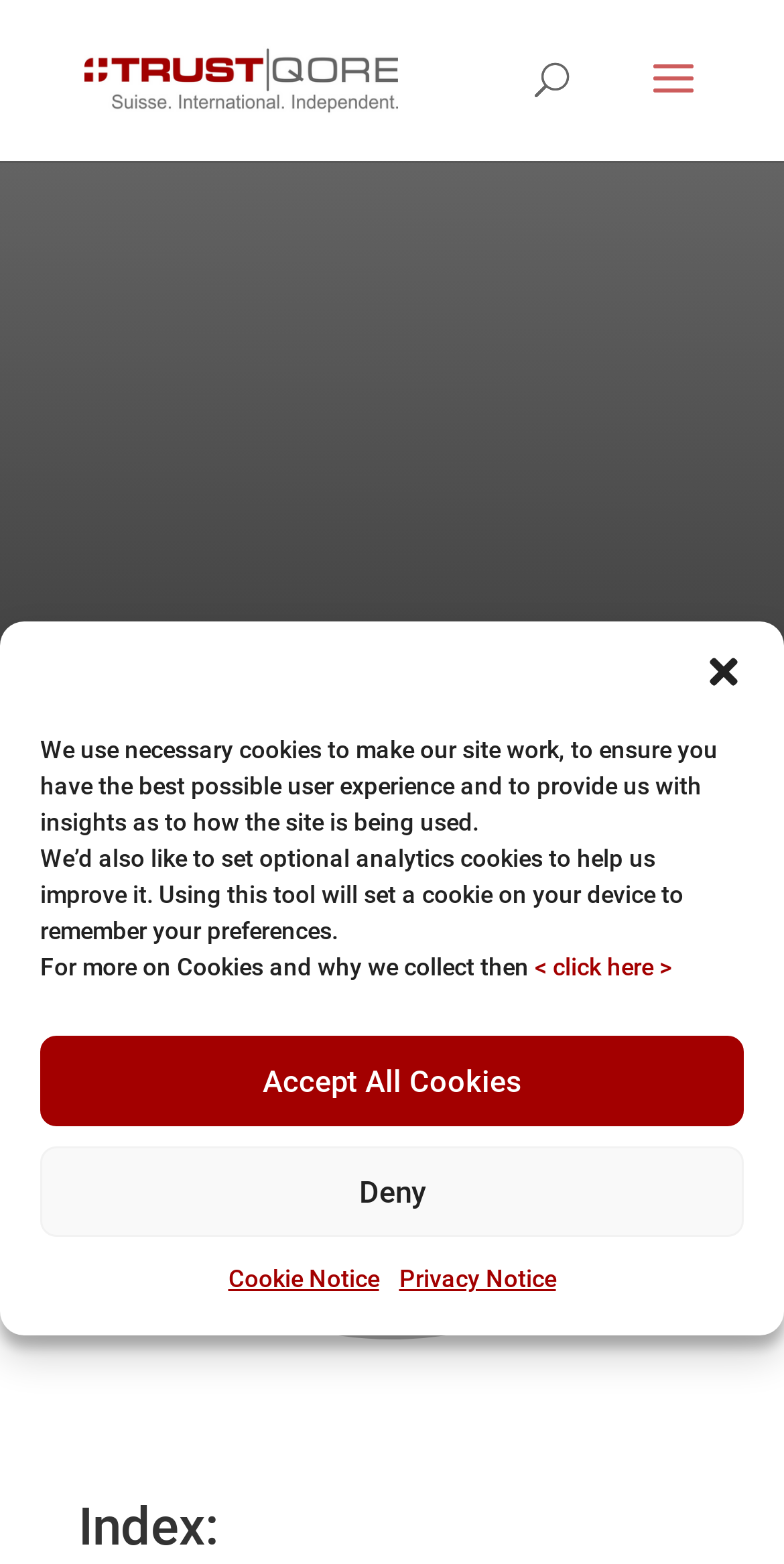Locate the bounding box coordinates of the area that needs to be clicked to fulfill the following instruction: "view TrustQore Mauritius". The coordinates should be in the format of four float numbers between 0 and 1, namely [left, top, right, bottom].

[0.119, 0.54, 0.855, 0.589]